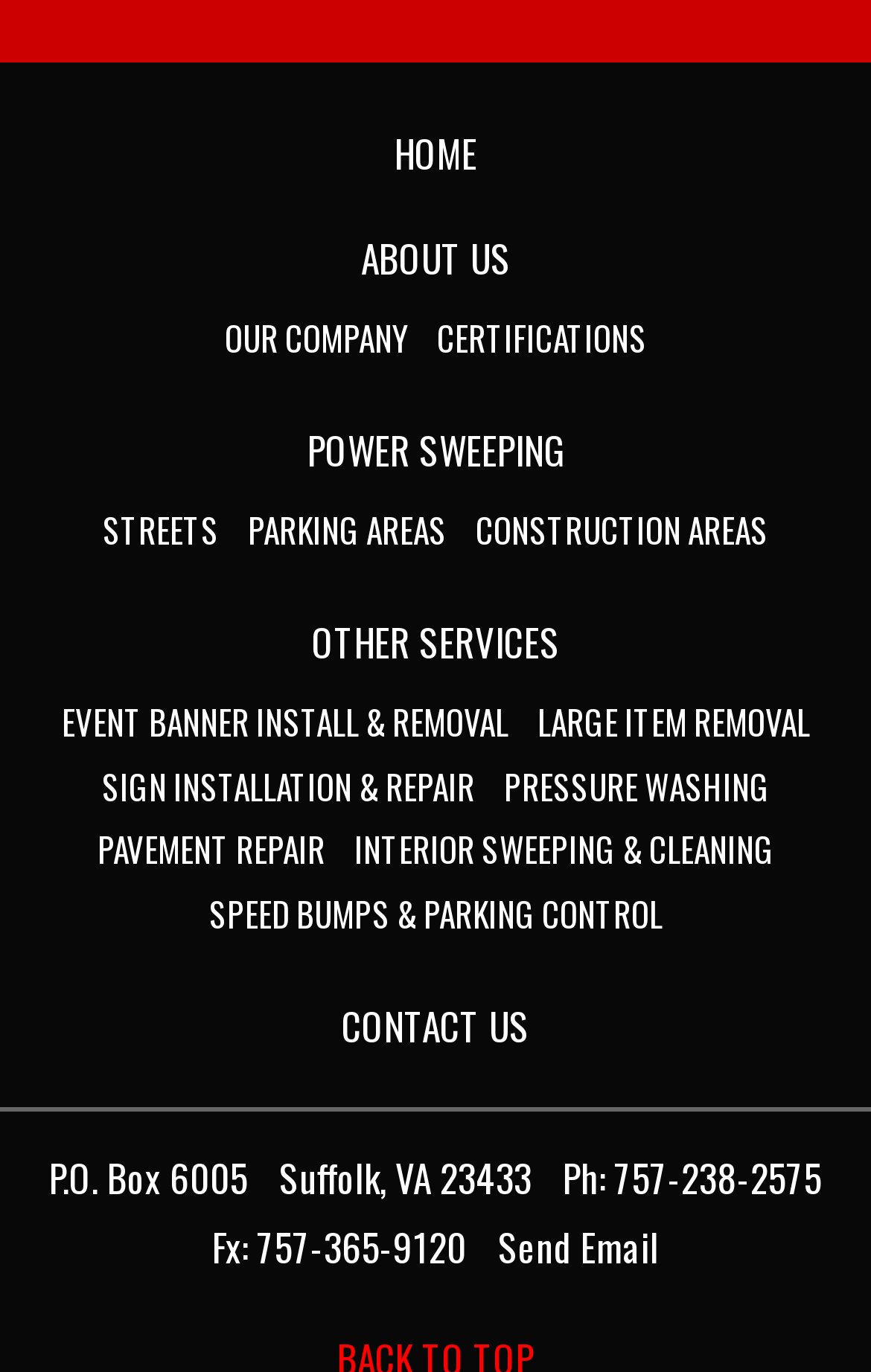Answer the question with a single word or phrase: 
How many links are under 'OTHER SERVICES'?

6